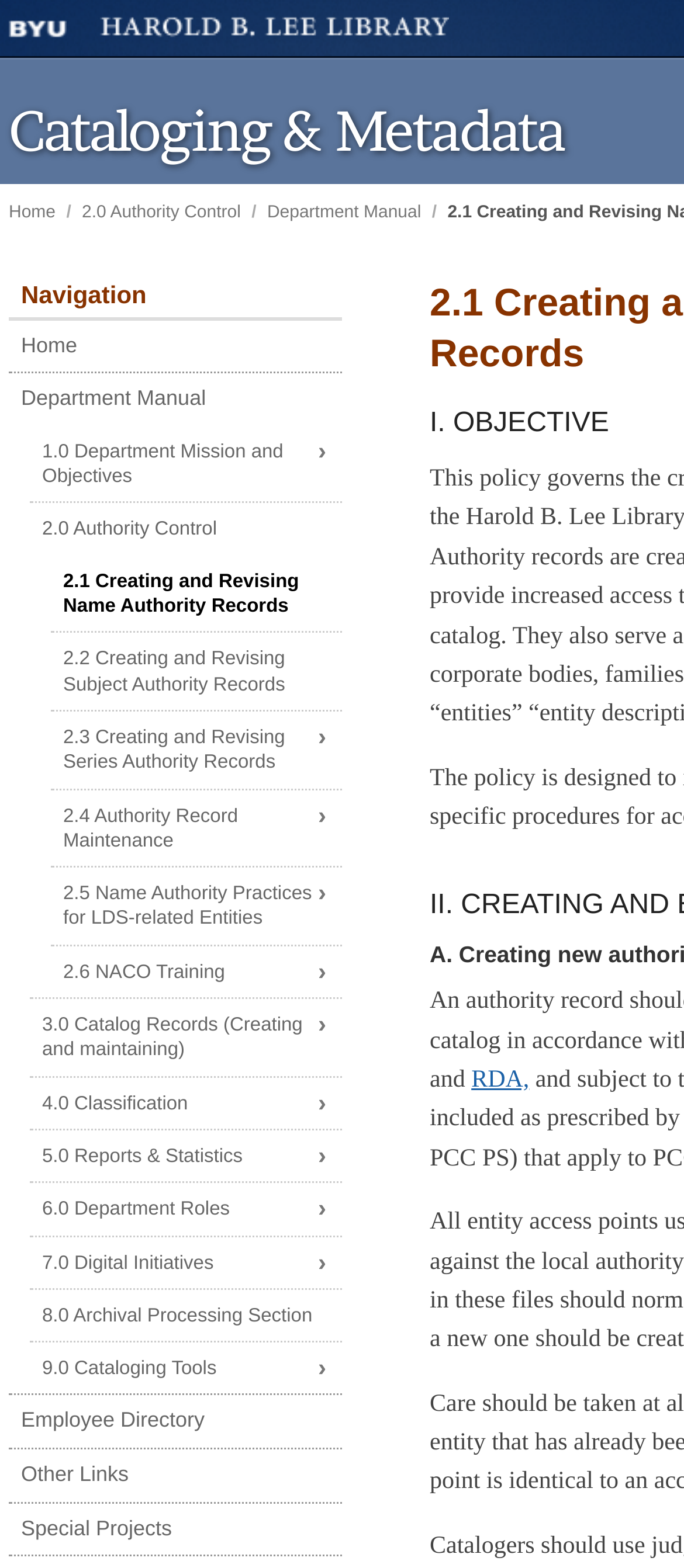Please determine the bounding box coordinates of the area that needs to be clicked to complete this task: 'Go to the Portfolio page'. The coordinates must be four float numbers between 0 and 1, formatted as [left, top, right, bottom].

None